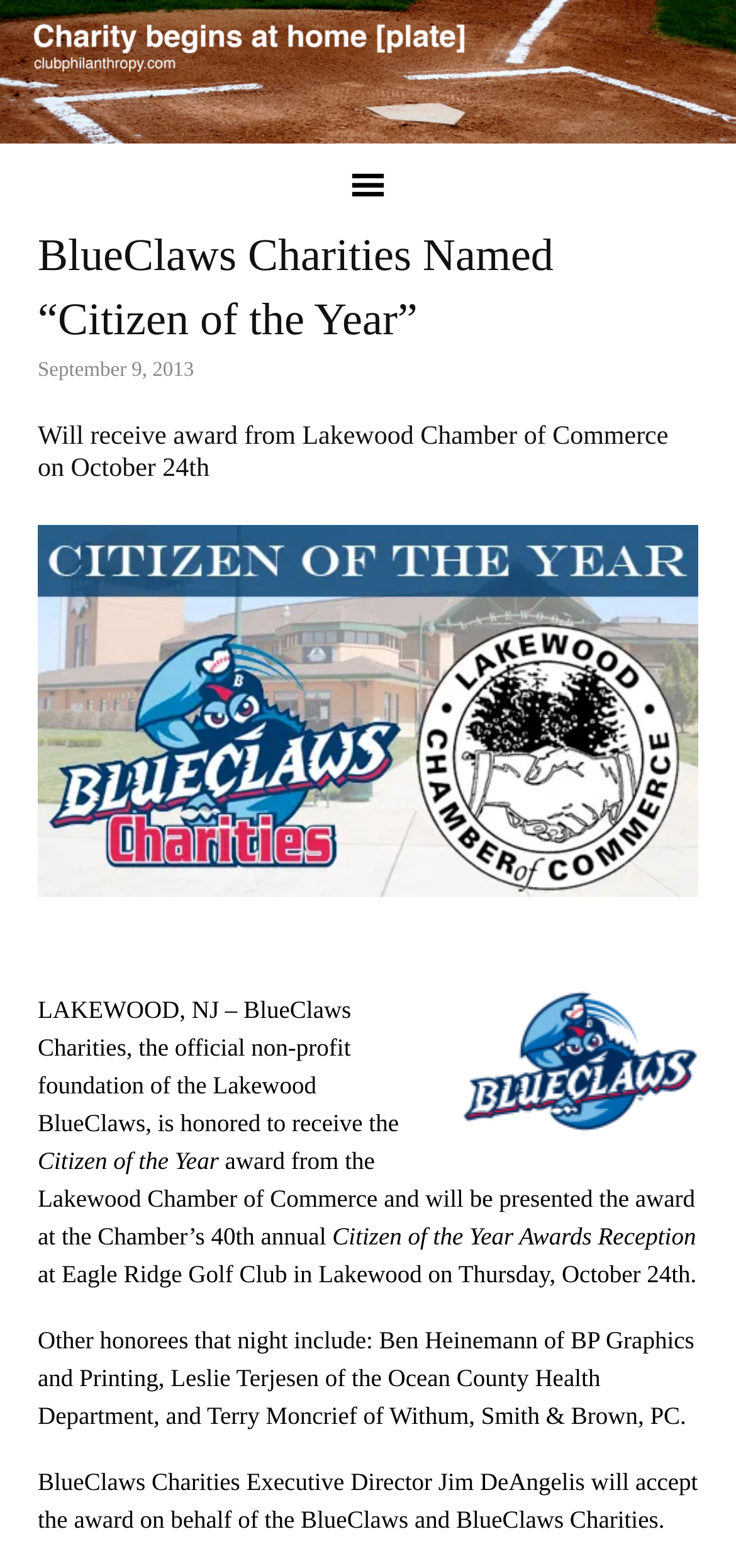Give a concise answer using only one word or phrase for this question:
Who will accept the award on behalf of the BlueClaws and BlueClaws Charities?

Jim DeAngelis